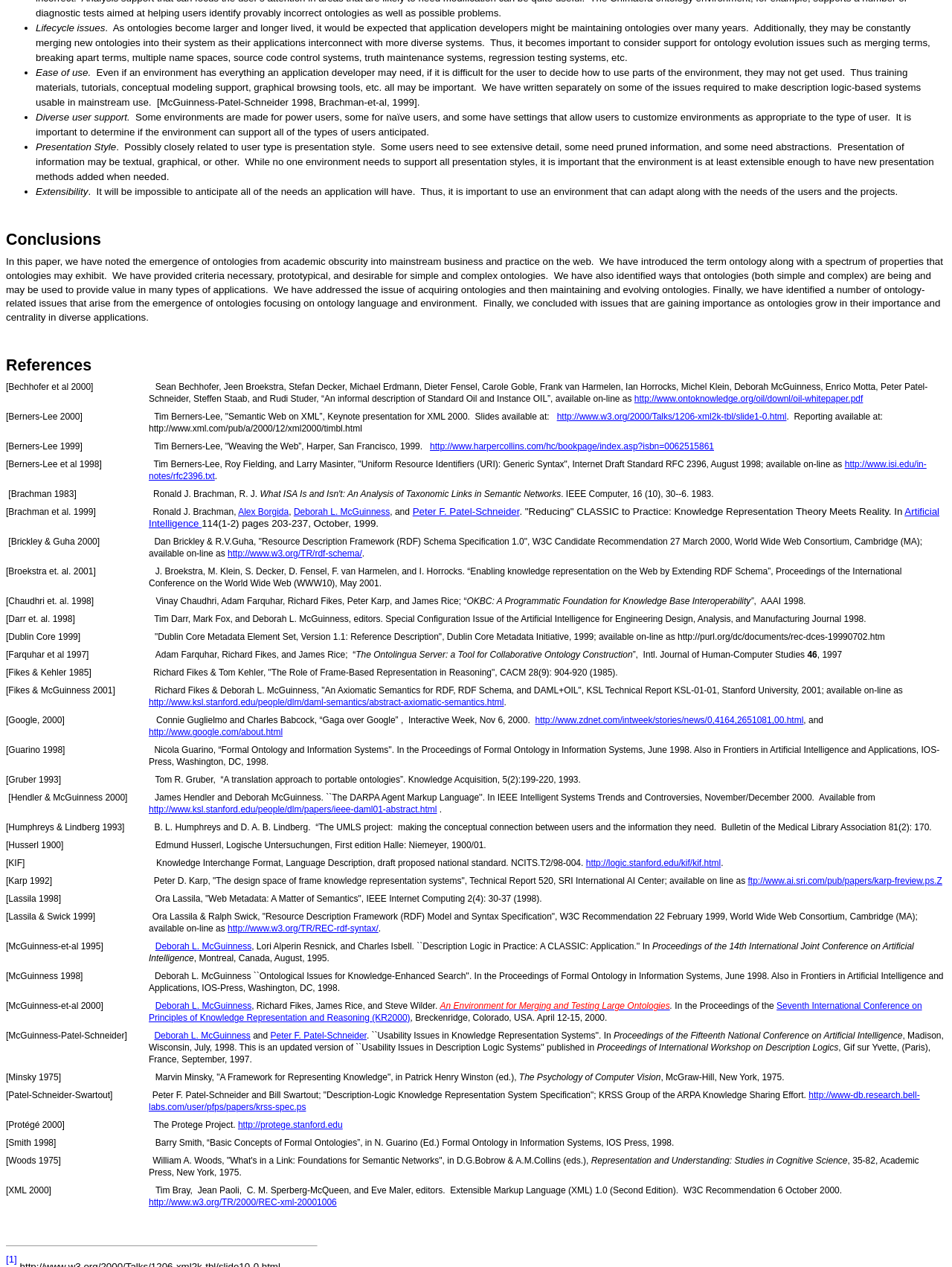Specify the bounding box coordinates of the region I need to click to perform the following instruction: "go to the webpage of Artificial Intelligence". The coordinates must be four float numbers in the range of 0 to 1, i.e., [left, top, right, bottom].

[0.156, 0.399, 0.987, 0.418]